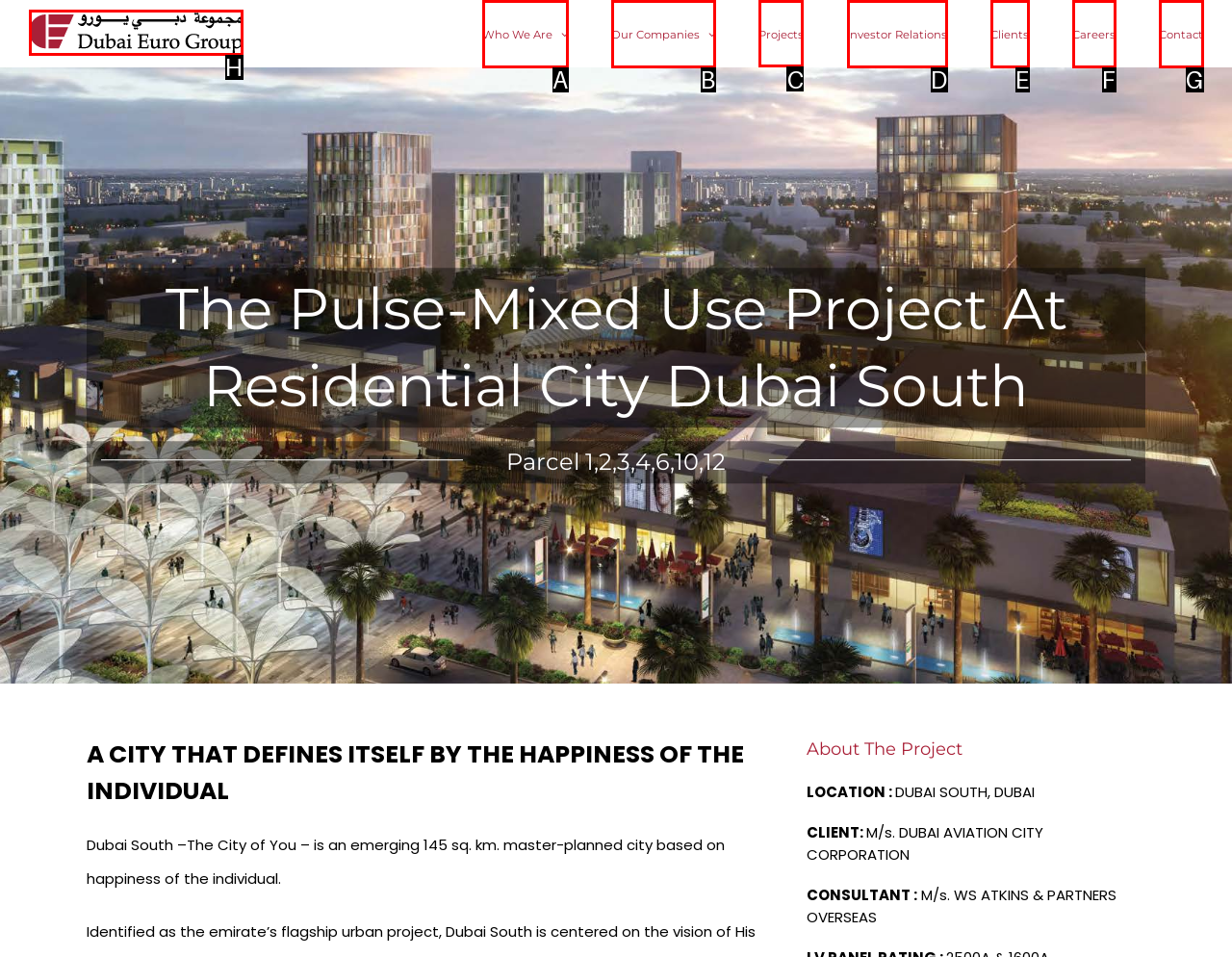Specify which HTML element I should click to complete this instruction: View Projects Answer with the letter of the relevant option.

C